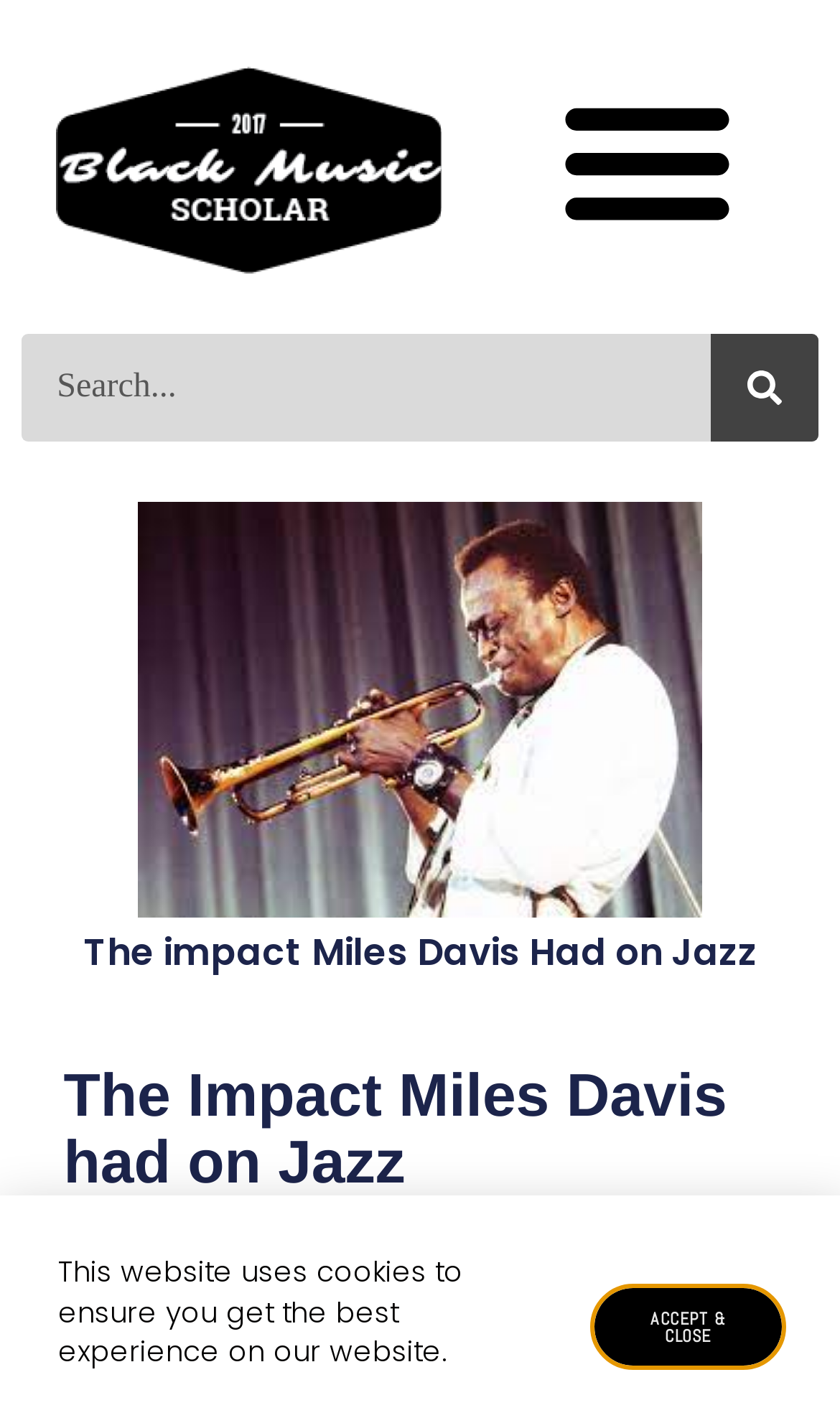Answer briefly with one word or phrase:
What is the text on the button to accept cookies?

ACCEPT & CLOSE